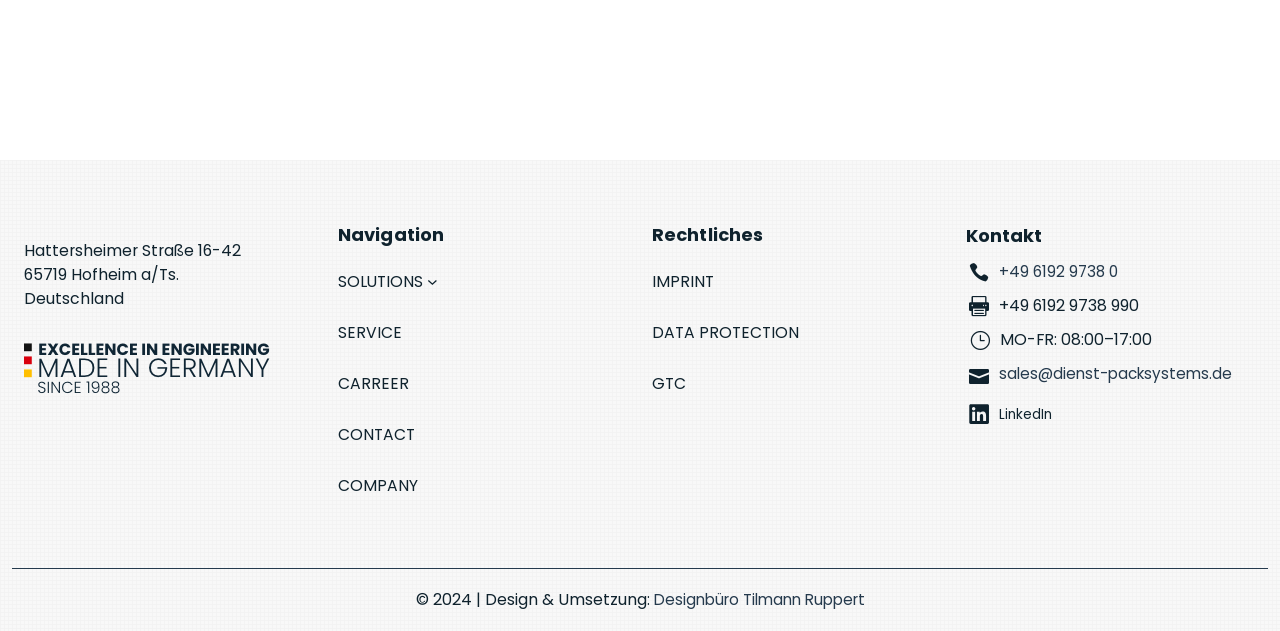What is the name of the design studio?
Please give a detailed answer to the question using the information shown in the image.

I found the name of the design studio by looking at the links on the webpage and finding the one that contains the name of a person and the word 'Designbüro', which is a common format for design studios in Germany.